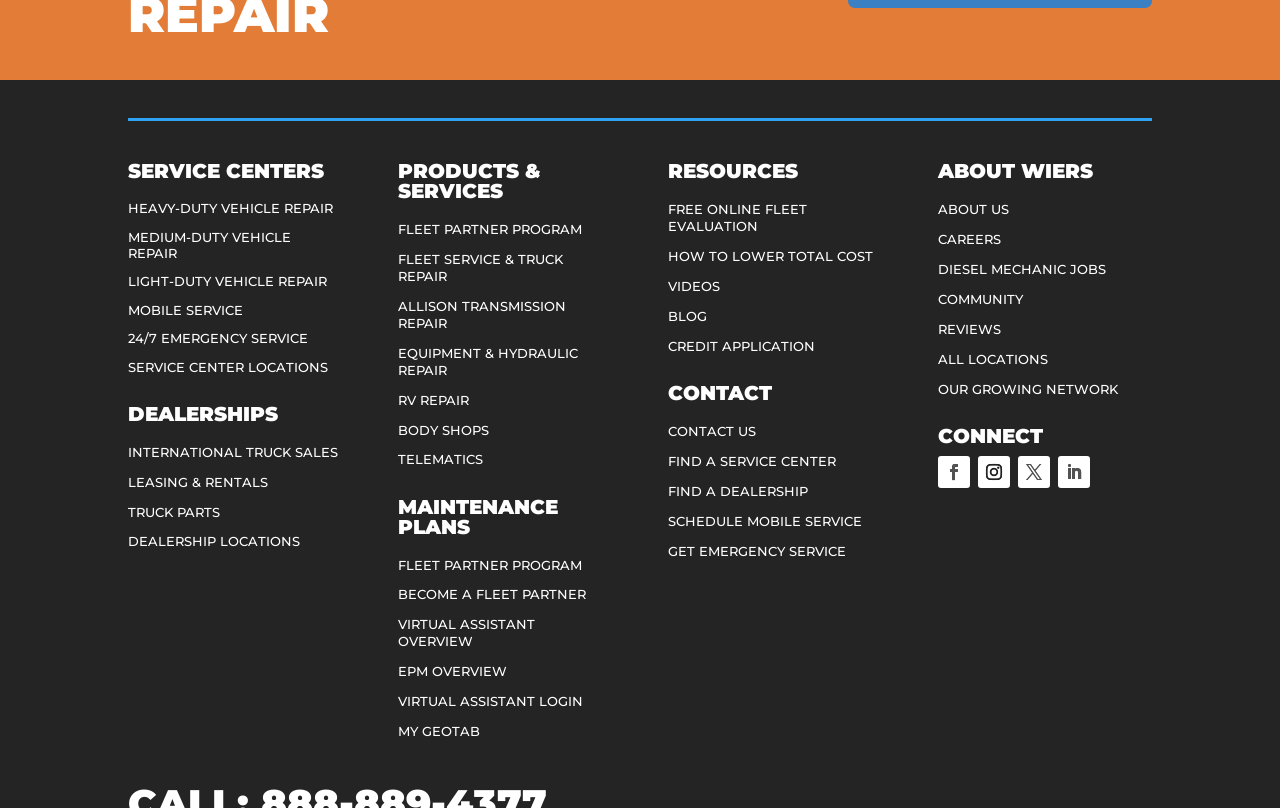Identify the coordinates of the bounding box for the element that must be clicked to accomplish the instruction: "Click on HEAVY-DUTY VEHICLE REPAIR".

[0.1, 0.248, 0.26, 0.268]